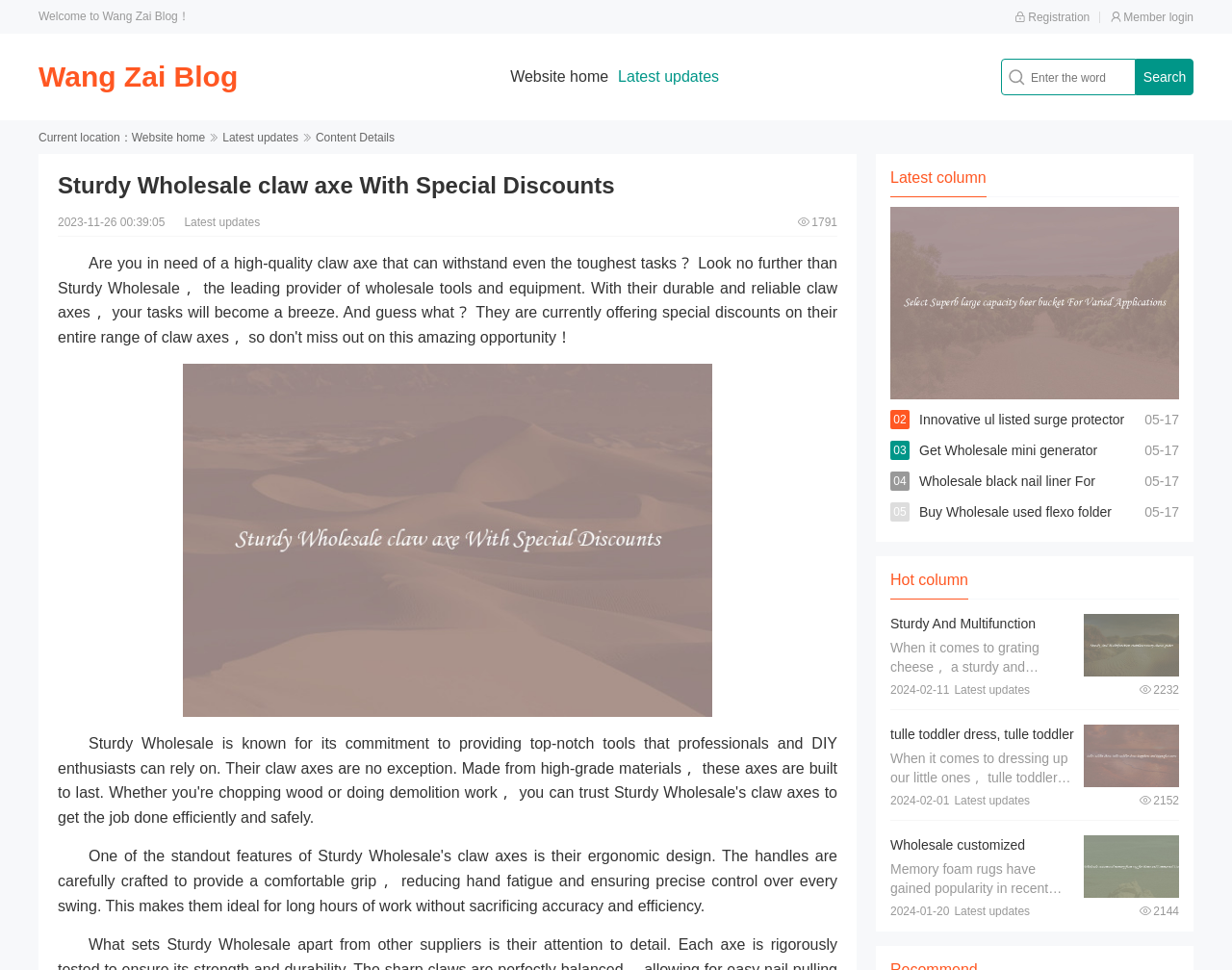Could you locate the bounding box coordinates for the section that should be clicked to accomplish this task: "Login as a member".

[0.901, 0.011, 0.969, 0.025]